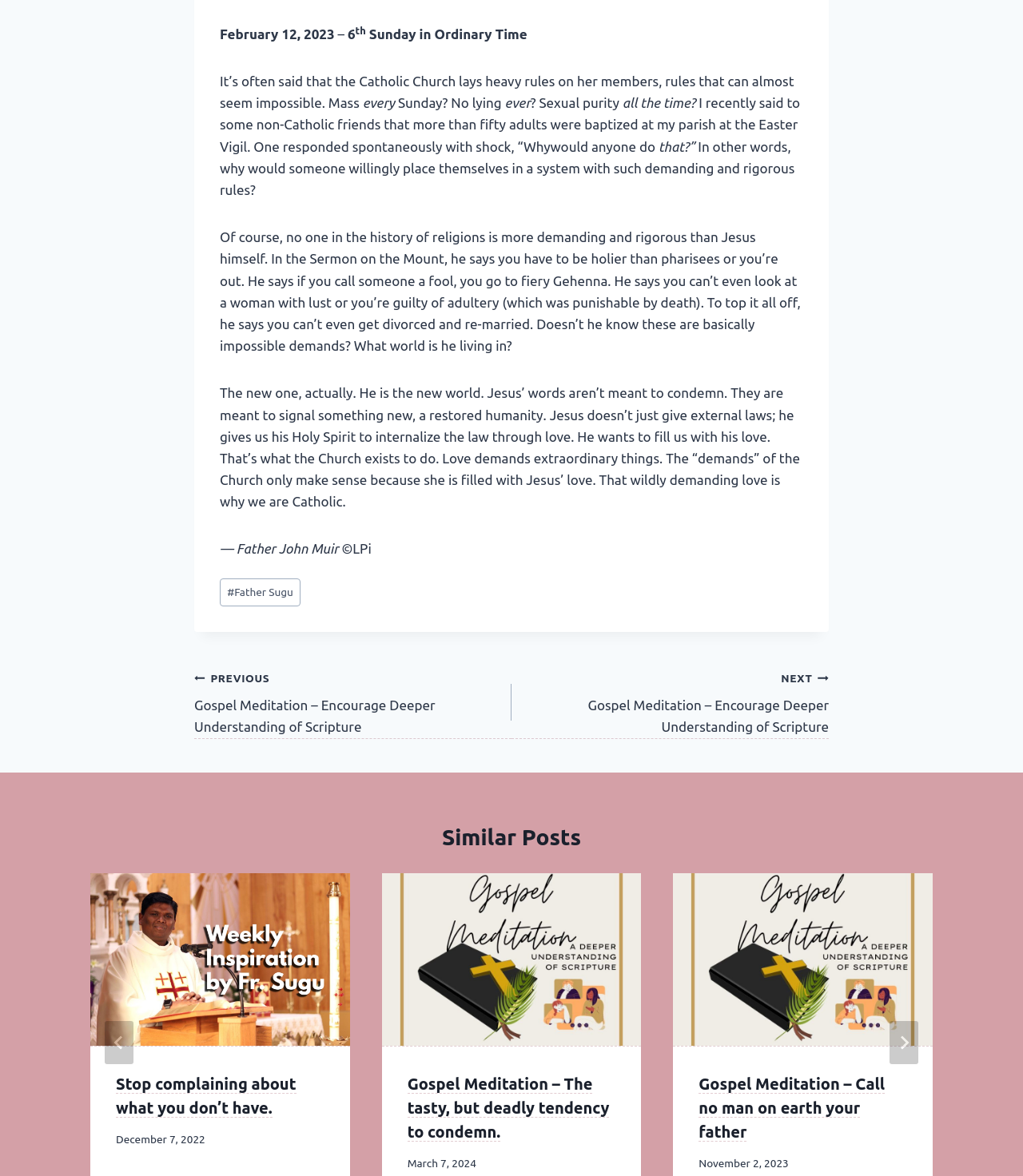Determine the bounding box coordinates in the format (top-left x, top-left y, bottom-right x, bottom-right y). Ensure all values are floating point numbers between 0 and 1. Identify the bounding box of the UI element described by: aria-label="Go to last slide"

[0.102, 0.868, 0.13, 0.905]